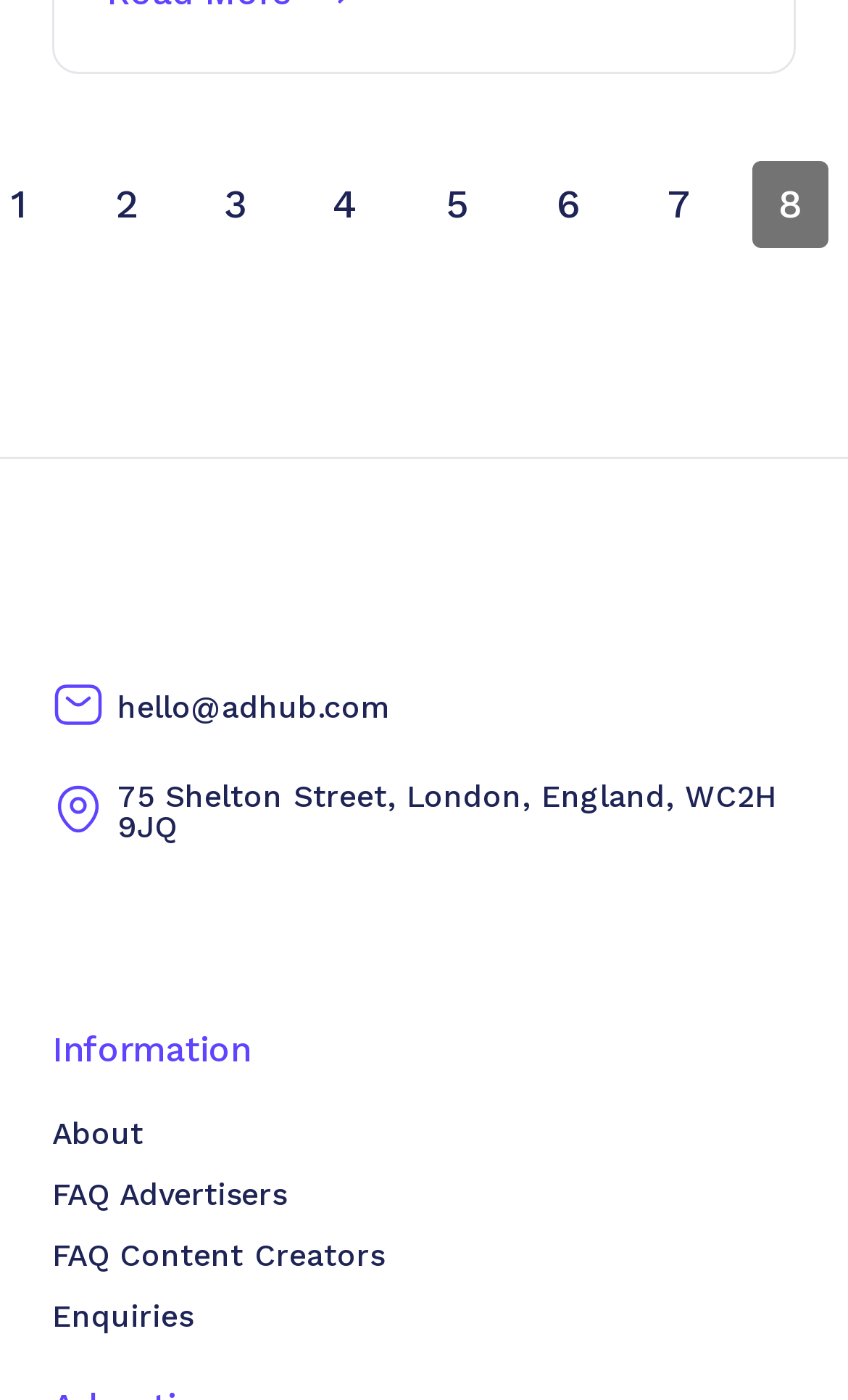Determine the bounding box coordinates for the element that should be clicked to follow this instruction: "contact via email". The coordinates should be given as four float numbers between 0 and 1, in the format [left, top, right, bottom].

[0.062, 0.492, 0.462, 0.517]